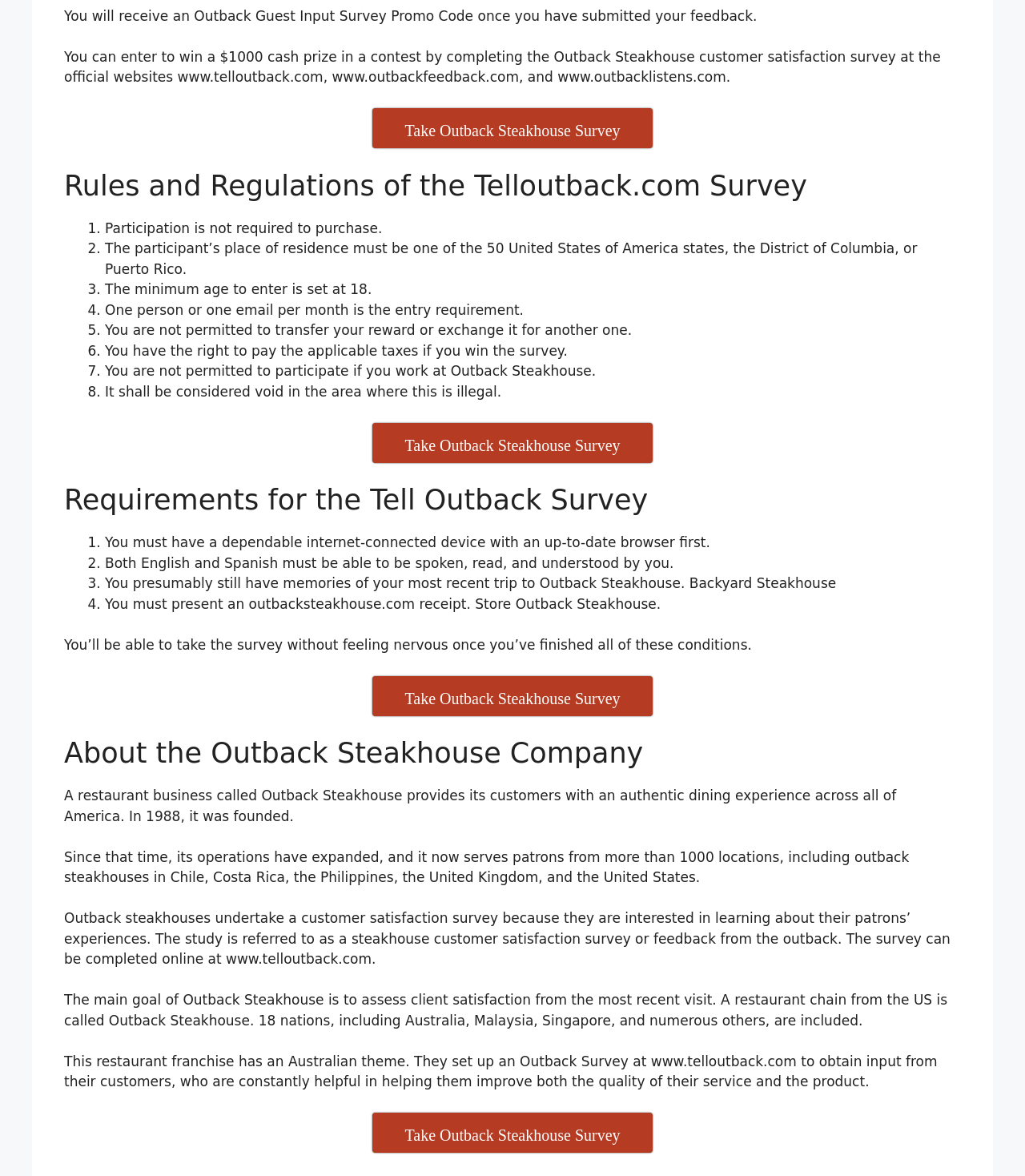Give a concise answer of one word or phrase to the question: 
How many locations does Outback Steakhouse operate in?

Over 1000